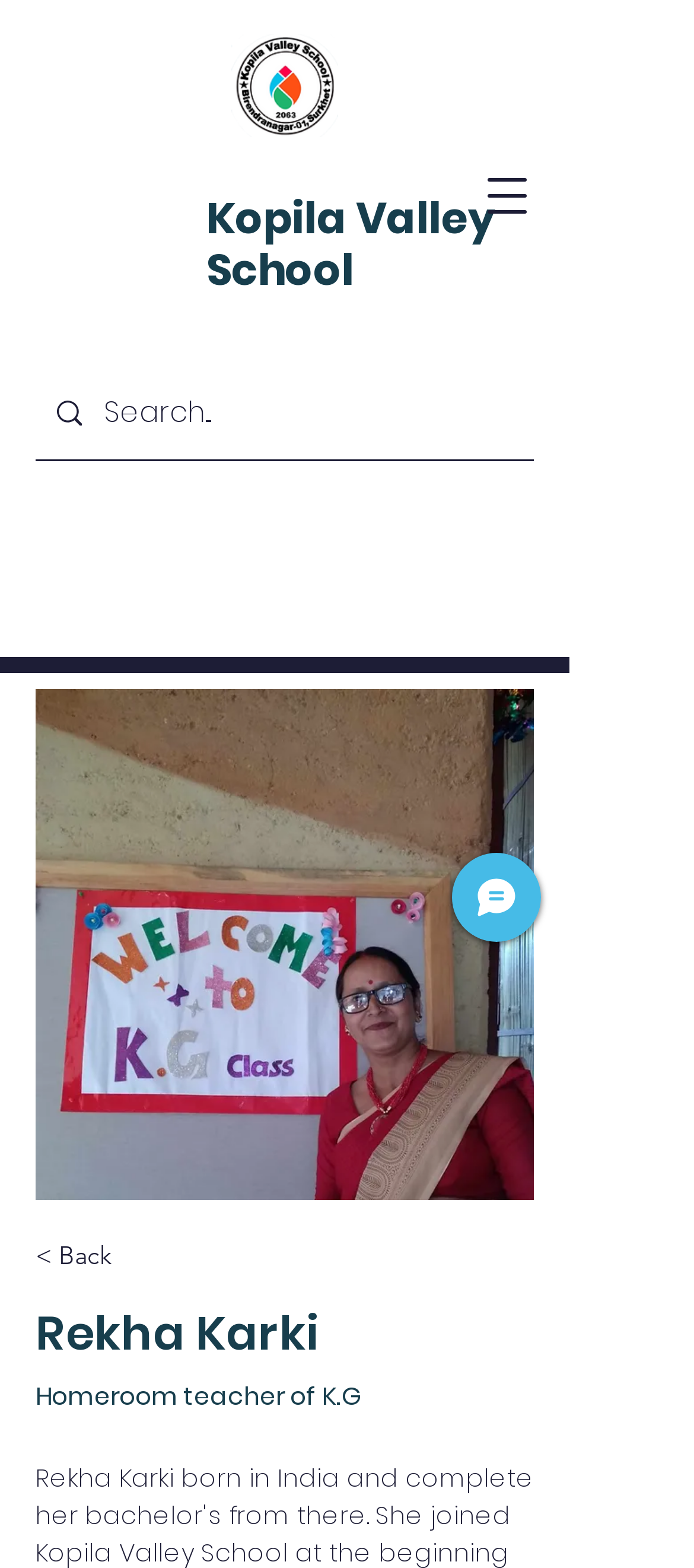What is the occupation of Rekha Karki?
Look at the image and provide a detailed response to the question.

The webpage has a static text 'Homeroom teacher of K.G' which suggests that Rekha Karki is a homeroom teacher, specifically for kindergarten students.